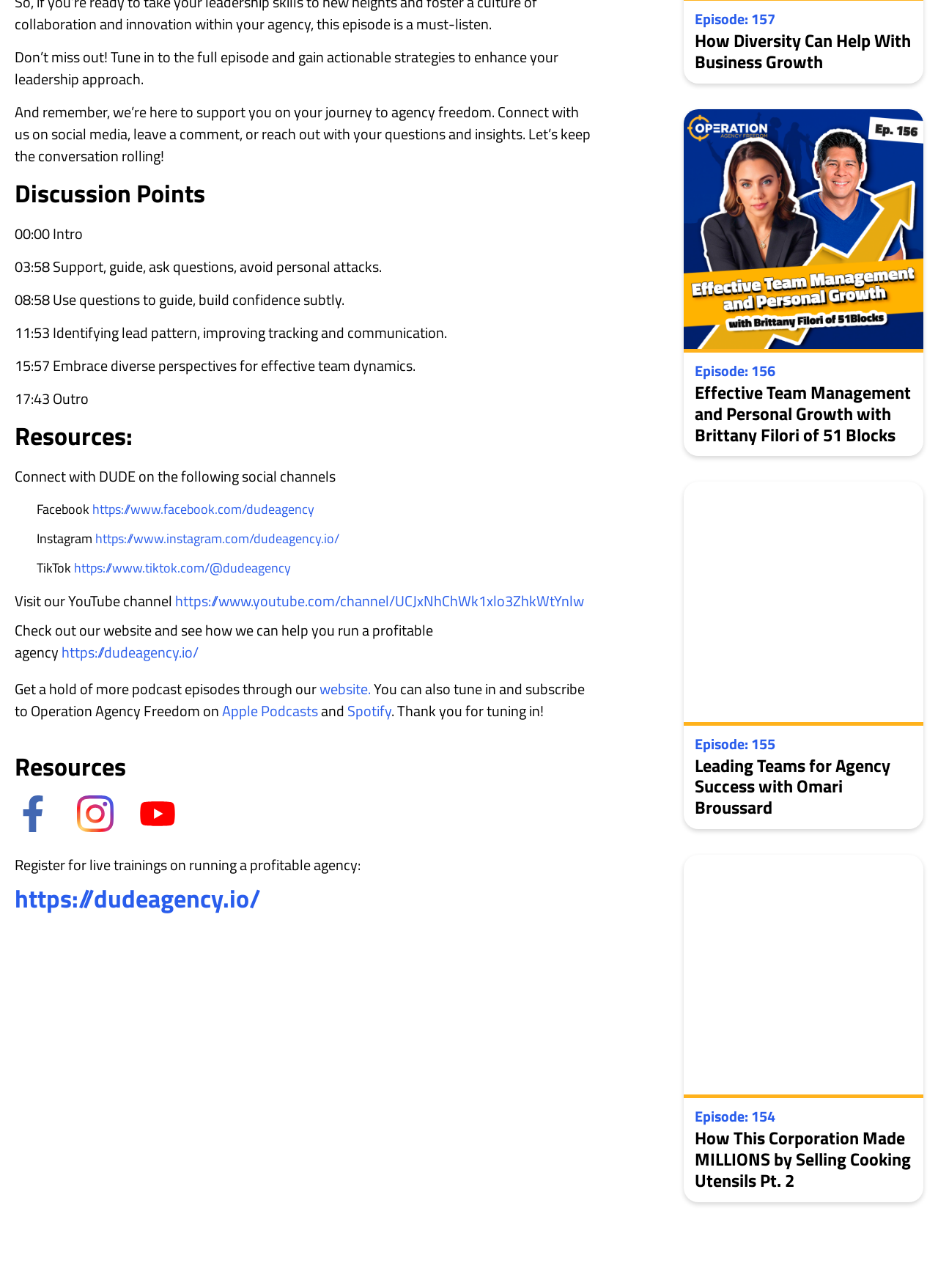Using the given element description, provide the bounding box coordinates (top-left x, top-left y, bottom-right x, bottom-right y) for the corresponding UI element in the screenshot: https://dudeagency.io/

[0.066, 0.497, 0.212, 0.515]